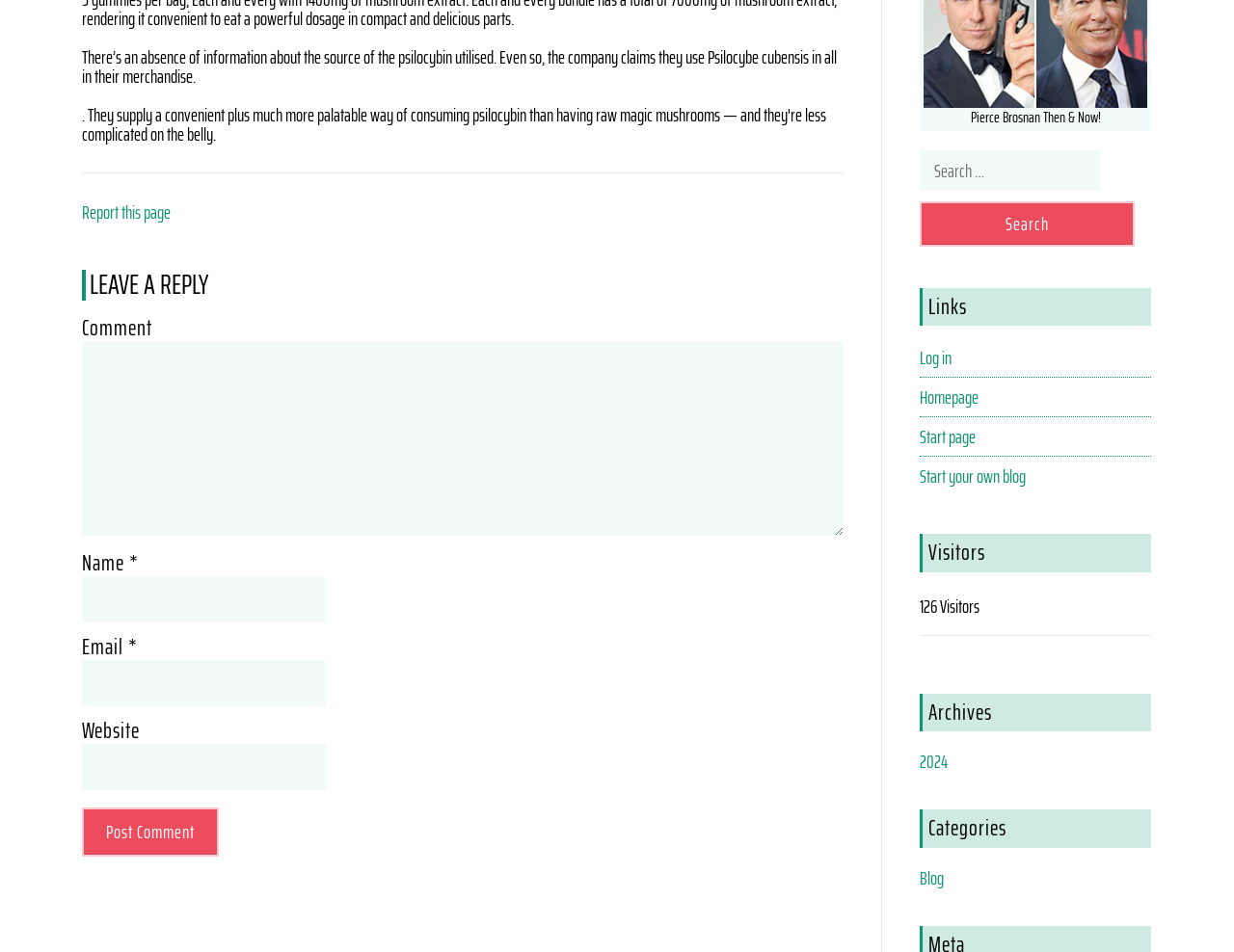How many visitors has the webpage had?
Using the image provided, answer with just one word or phrase.

126